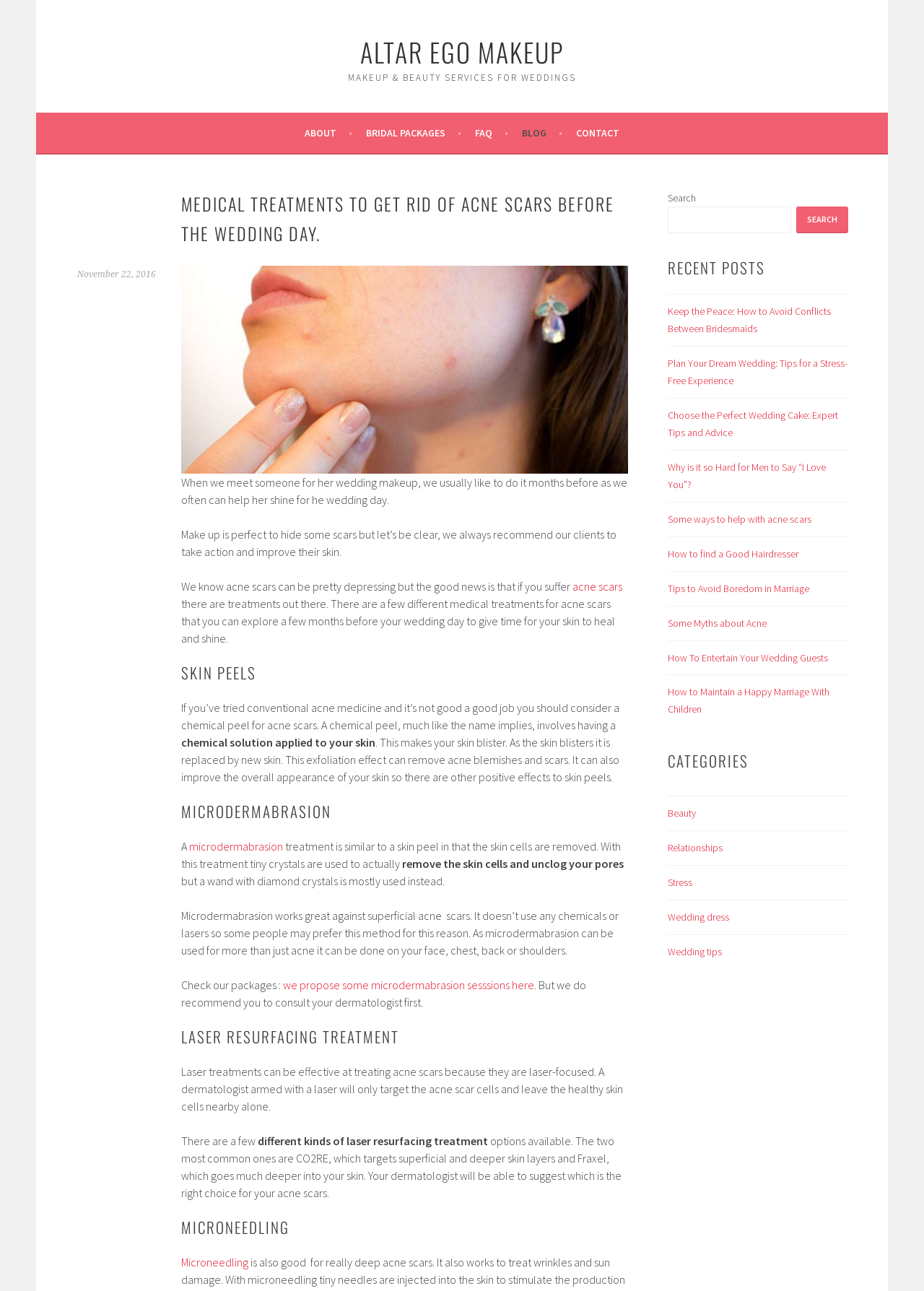Observe the image and answer the following question in detail: What is the main topic of this blog?

Based on the webpage content, I can see that the main topic is related to makeup and beauty services, specifically for weddings. The headings and subheadings on the page, such as 'MAKEUP & BEAUTY SERVICES FOR WEDDINGS' and 'MEDICAL TREATMENTS TO GET RID OF ACNE SCARS BEFORE THE WEDDING DAY', suggest that the blog is focused on providing information and services related to beauty and makeup for weddings.